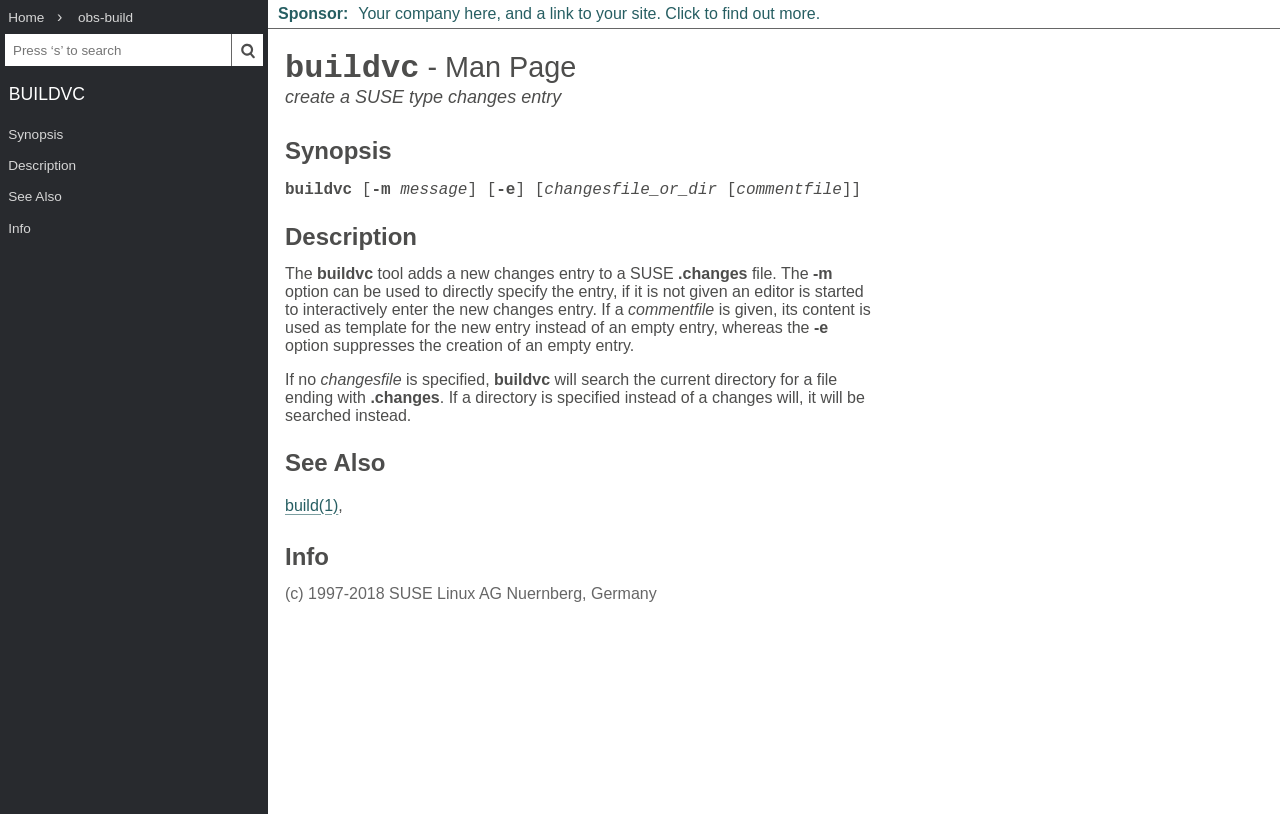Locate the bounding box coordinates of the clickable area needed to fulfill the instruction: "Search man pages".

[0.004, 0.042, 0.18, 0.081]